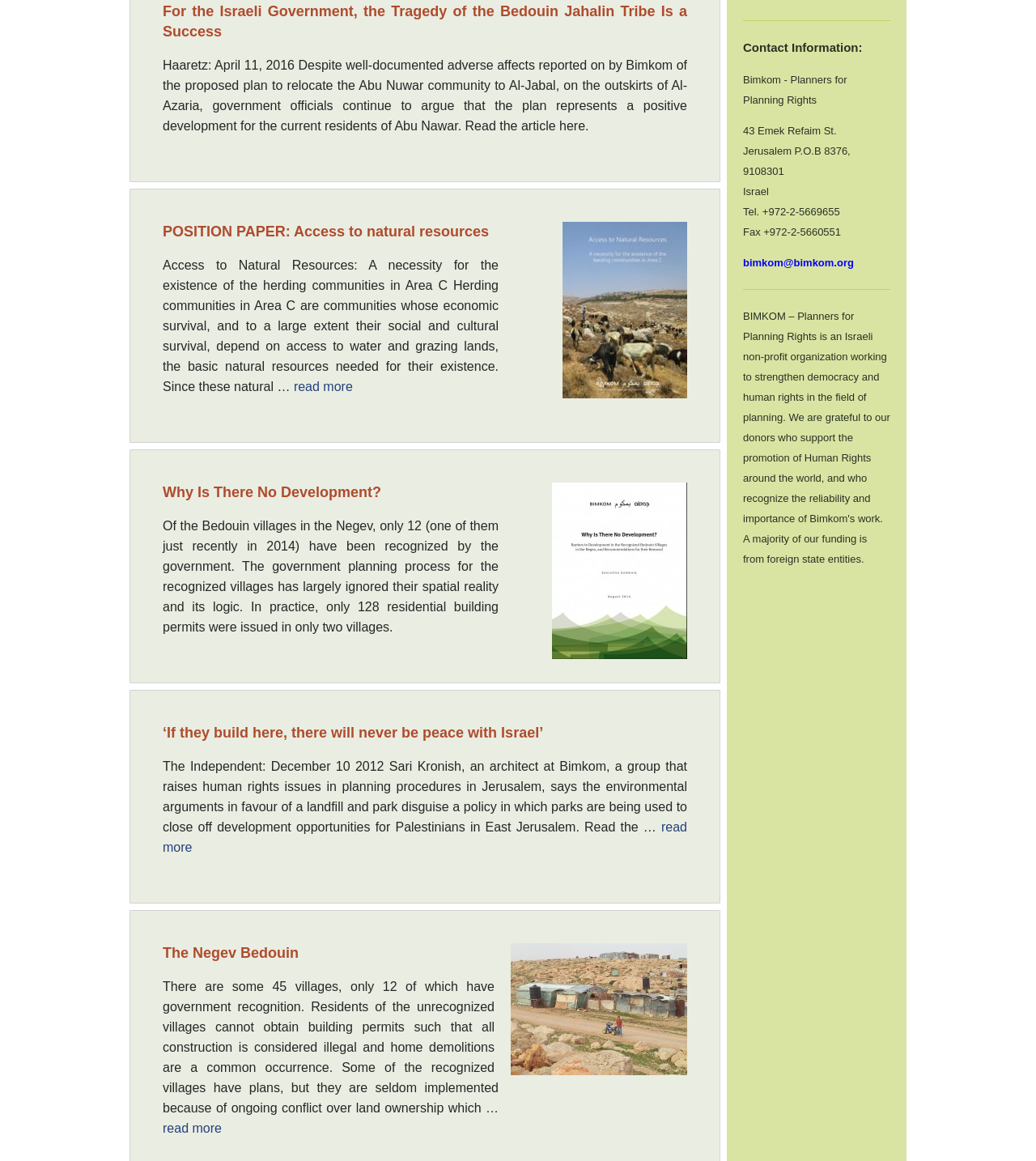Provide the bounding box coordinates of the HTML element described by the text: "The Negev Bedouin".

[0.157, 0.814, 0.288, 0.828]